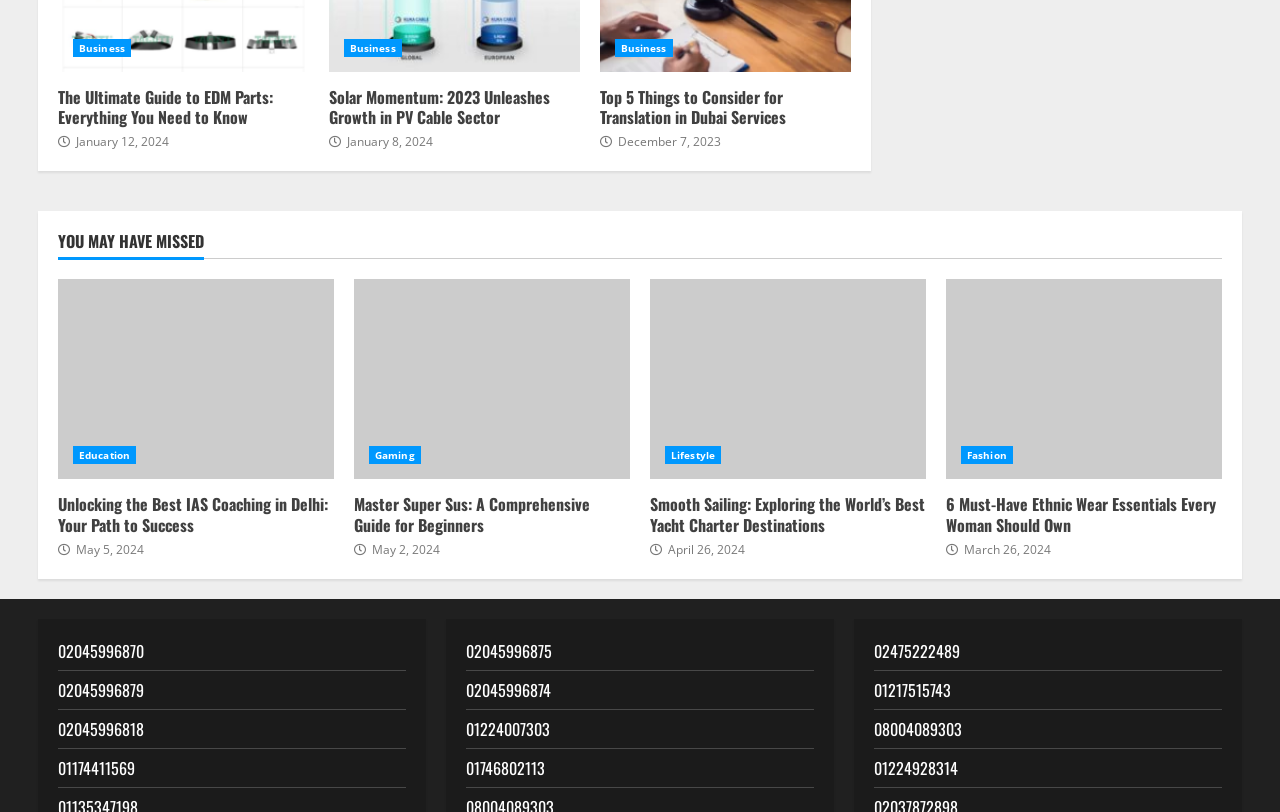Please find the bounding box coordinates in the format (top-left x, top-left y, bottom-right x, bottom-right y) for the given element description. Ensure the coordinates are floating point numbers between 0 and 1. Description: Fashion

[0.751, 0.55, 0.791, 0.572]